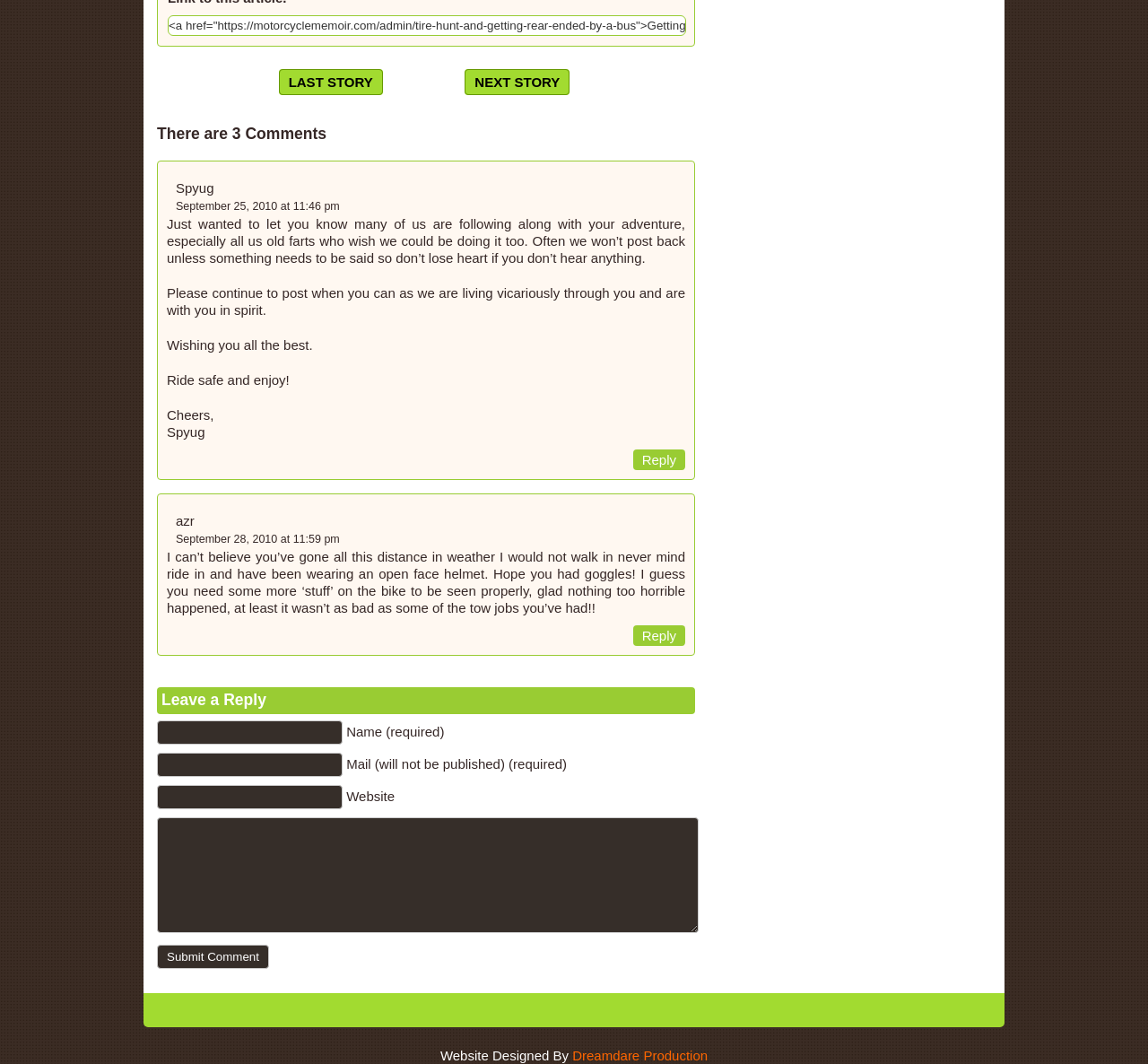Find and indicate the bounding box coordinates of the region you should select to follow the given instruction: "Read the 'A Warm Welcome to the Comedy Extravaganza' section".

None